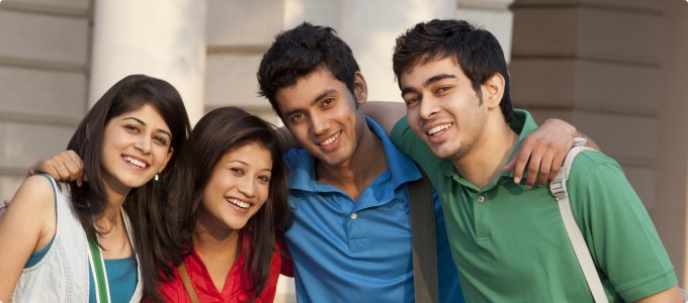Based on the image, provide a detailed and complete answer to the question: 
What is the atmosphere conveyed by the group's attire?

The caption describes the group's attire as casual and bright, with colors such as red, blue, and green, which creates a vibrant atmosphere in the image.